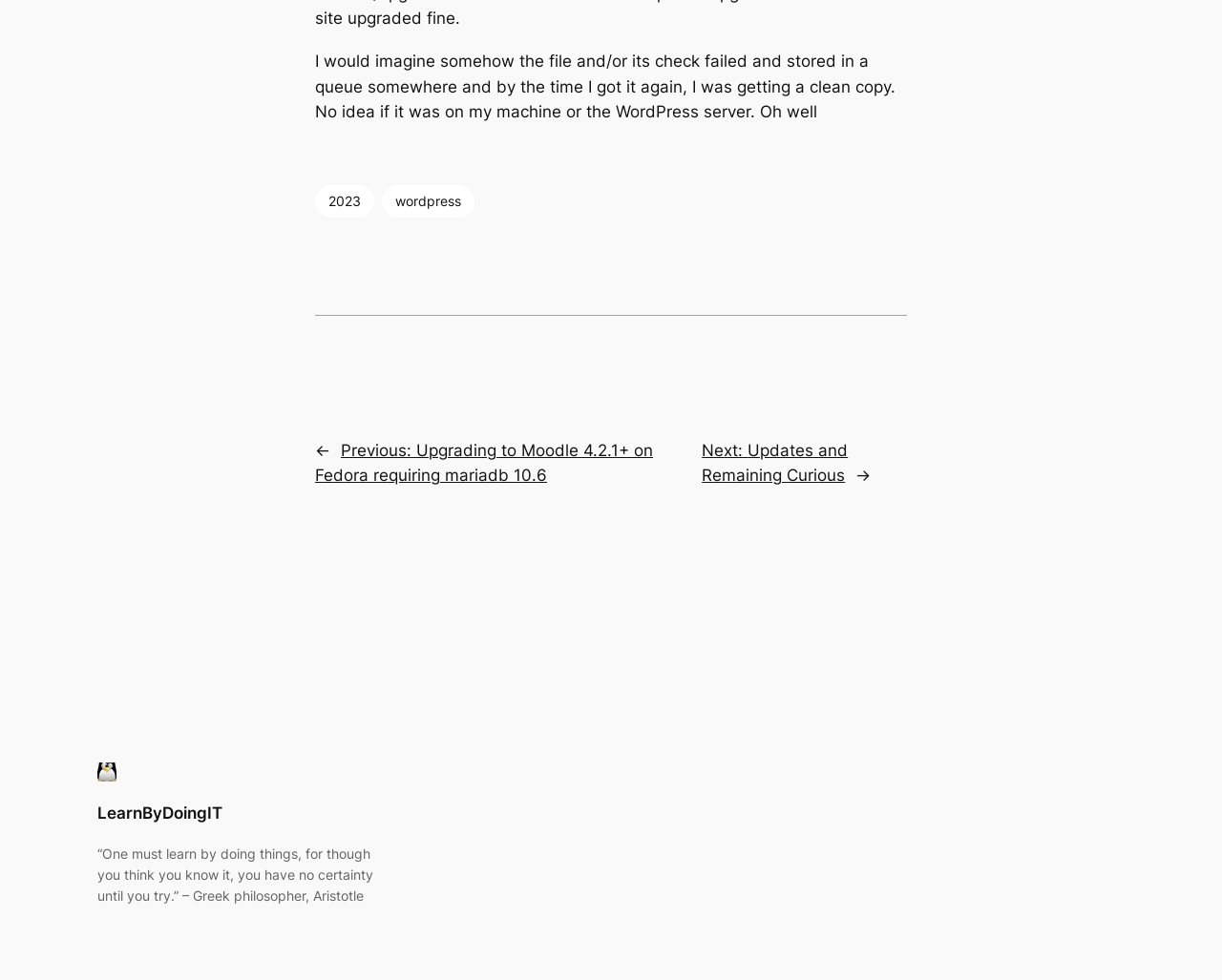Determine the bounding box coordinates of the UI element described below. Use the format (top-left x, top-left y, bottom-right x, bottom-right y) with floating point numbers between 0 and 1: Next: Updates and Remaining Curious

[0.574, 0.425, 0.686, 0.469]